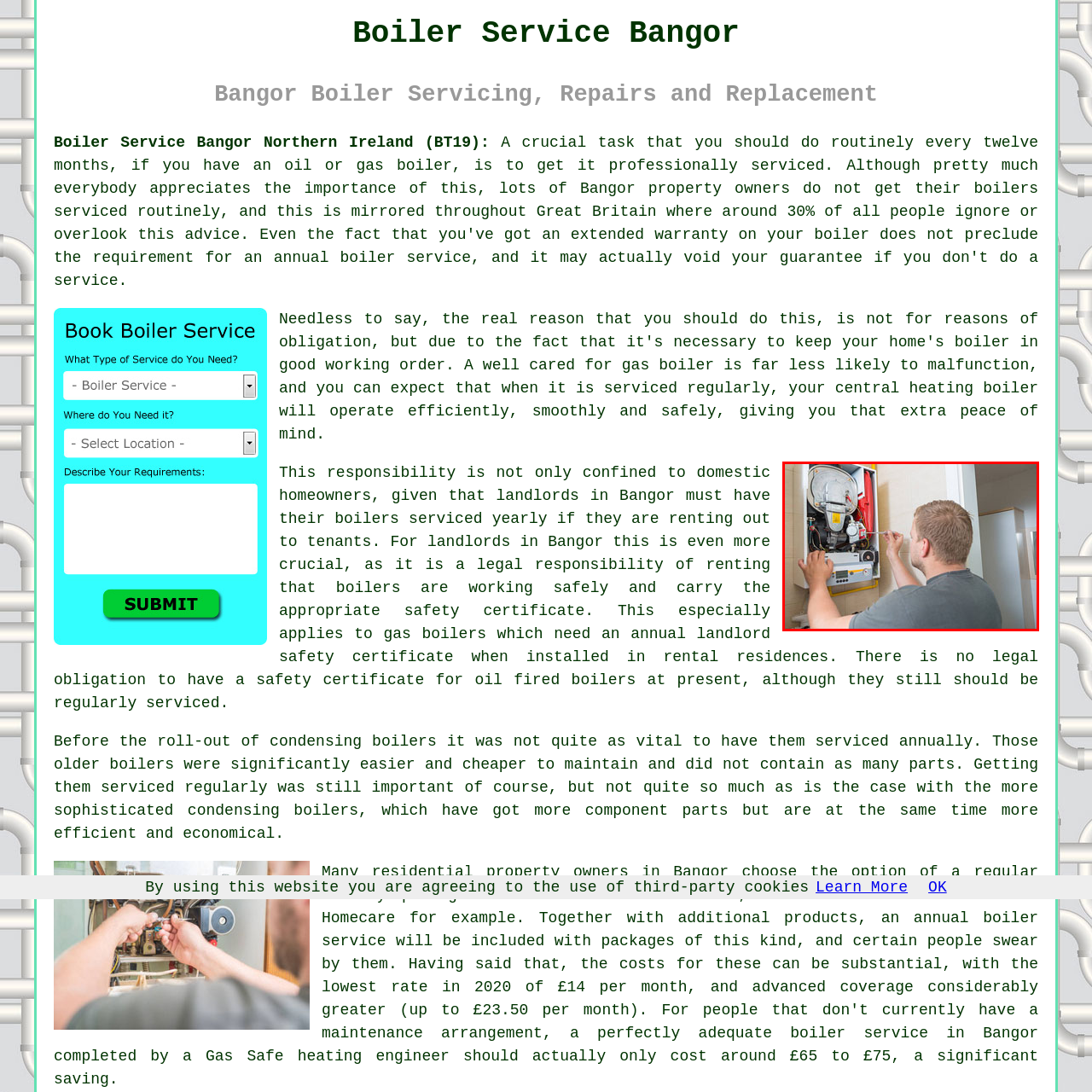Articulate a detailed narrative of what is visible inside the red-delineated region of the image.

The image depicts a heating engineer working on a boiler, showcasing the importance of professional maintenance. The technician, who appears focused and engaged, is using a wrench to adjust components inside the boiler unit mounted on the wall. This visual emphasizes the critical task of routine boiler servicing, which should be conducted annually to ensure efficiency and safety. Regular maintenance is vital for both residential homeowners and landlords in Bangor, as it adheres to legal requirements and ensures that heating systems operate reliably.